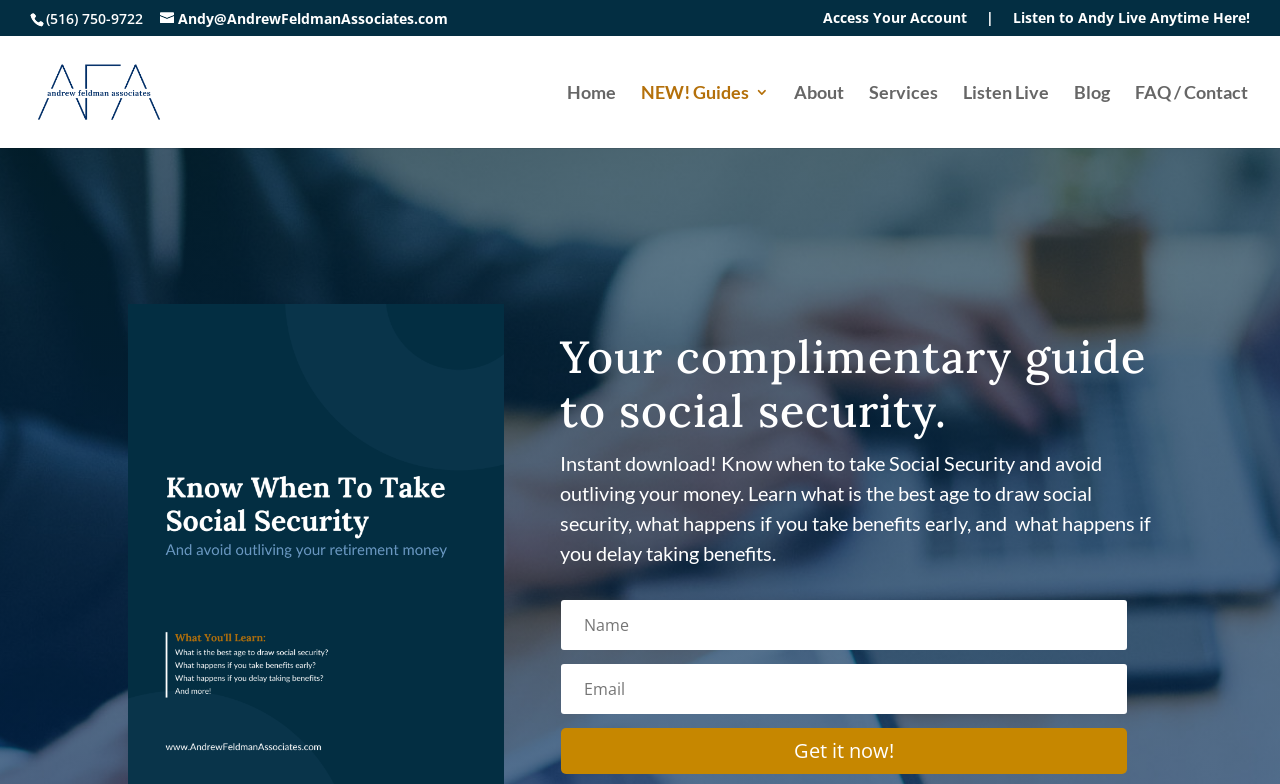Could you provide the bounding box coordinates for the portion of the screen to click to complete this instruction: "read the article about uppity"?

None